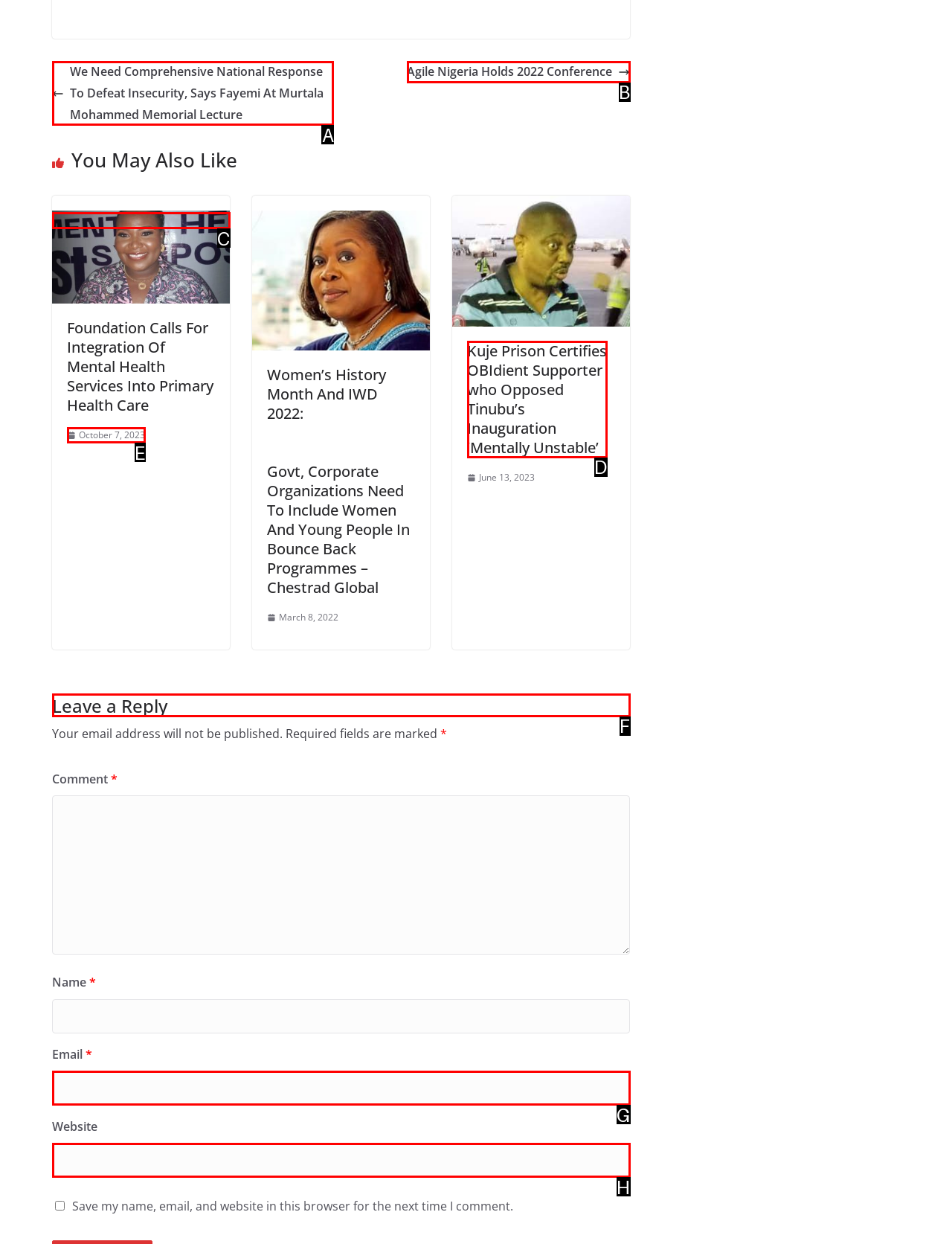Select the letter of the UI element that matches this task: Leave a reply
Provide the answer as the letter of the correct choice.

F